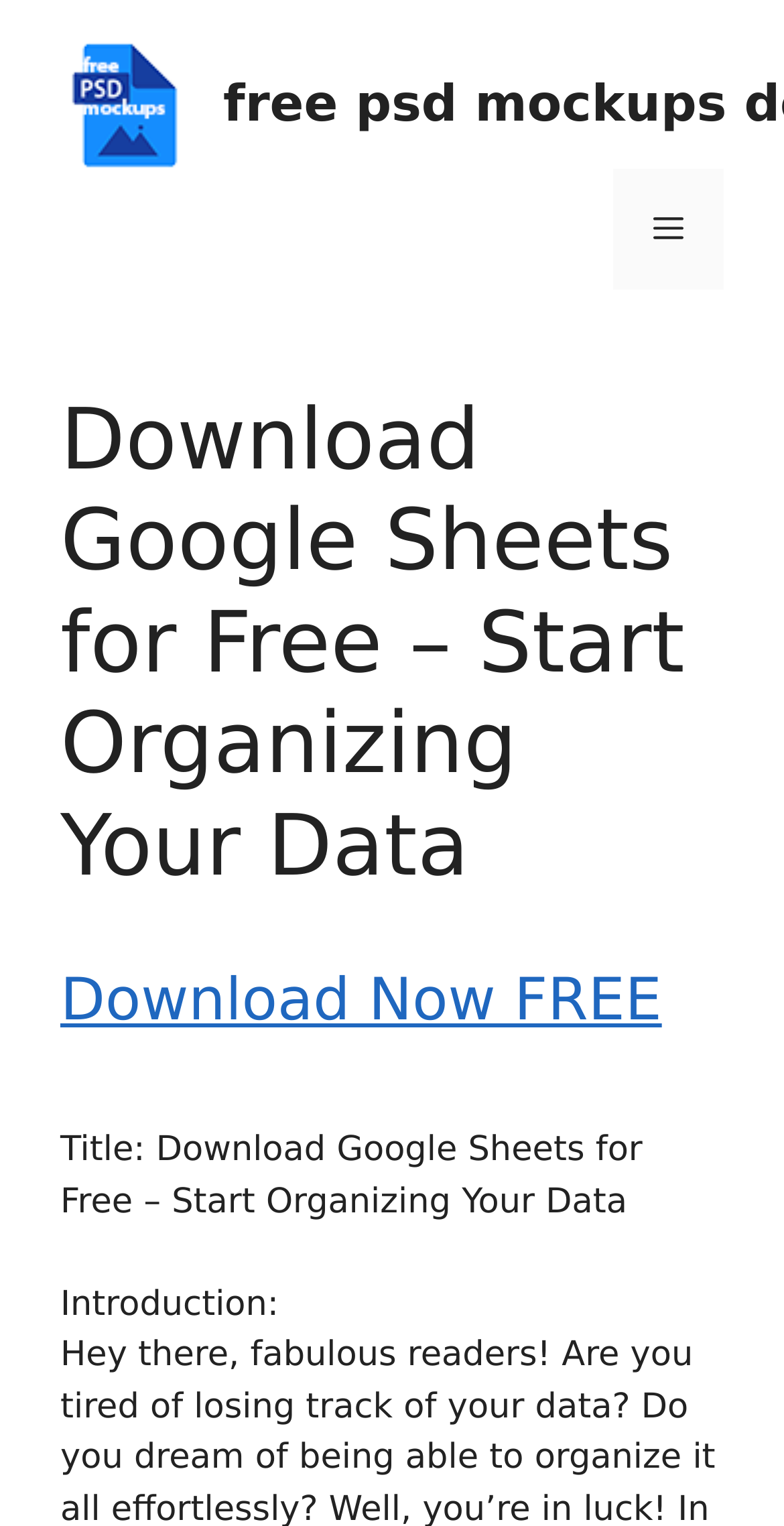Illustrate the webpage with a detailed description.

The webpage is about downloading Google Sheets for free, with the main title "Download Google Sheets for Free – Start Organizing Your Data" prominently displayed at the top. 

At the very top of the page, there is a banner that spans the entire width, containing a link to "free psd mockups download" accompanied by an image. 

To the right of the banner, there is a navigation menu toggle button labeled "Menu" that, when expanded, controls the primary menu. 

Below the banner, there is a large header section that occupies most of the page width. Within this section, there are two headings: the first one is the same as the main title, and the second one is a call-to-action "Download Now FREE" which is also a link. 

Underneath the headings, there is a static text "Title: Download Google Sheets for Free – Start Organizing Your Data" followed by another static text "Introduction:".